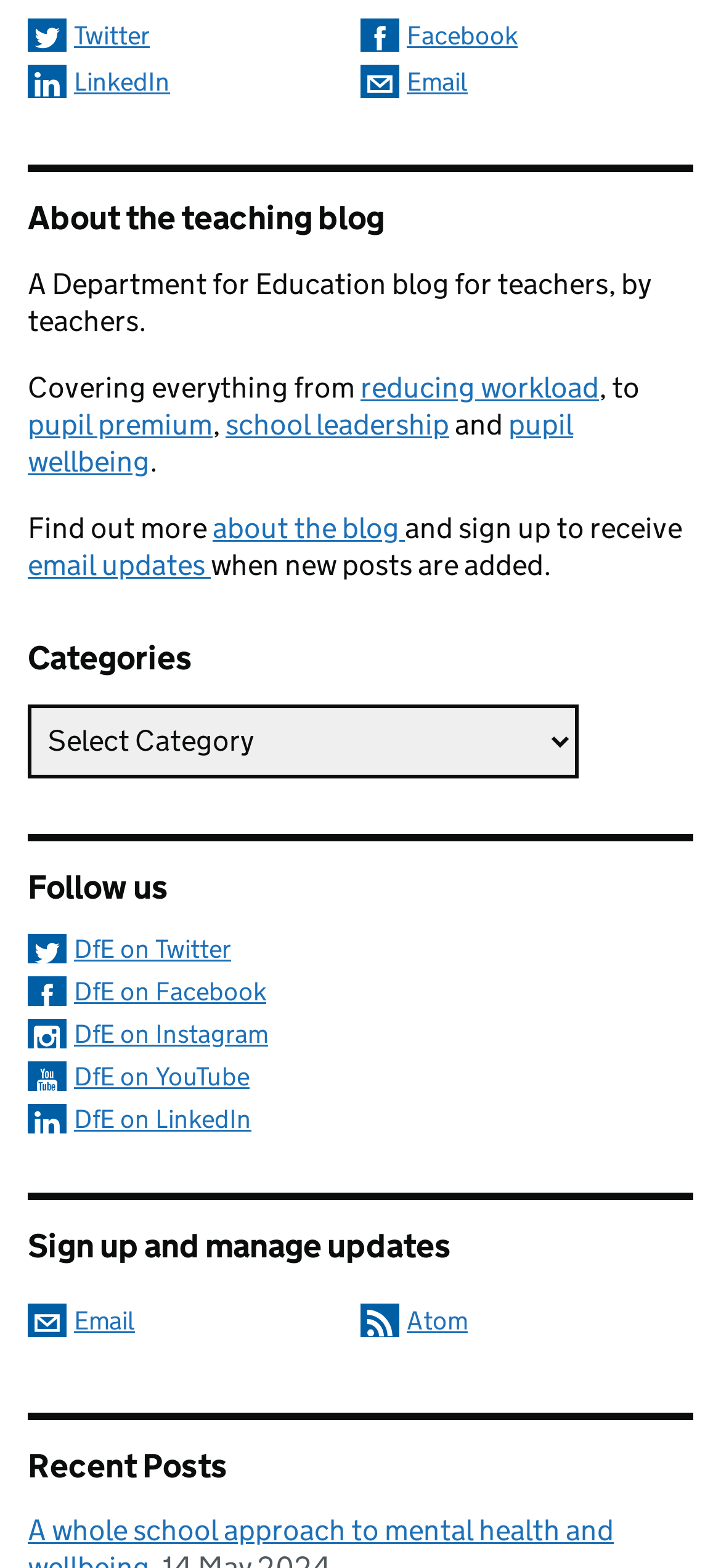Can you pinpoint the bounding box coordinates for the clickable element required for this instruction: "Follow DfE on LinkedIn"? The coordinates should be four float numbers between 0 and 1, i.e., [left, top, right, bottom].

[0.038, 0.704, 0.962, 0.722]